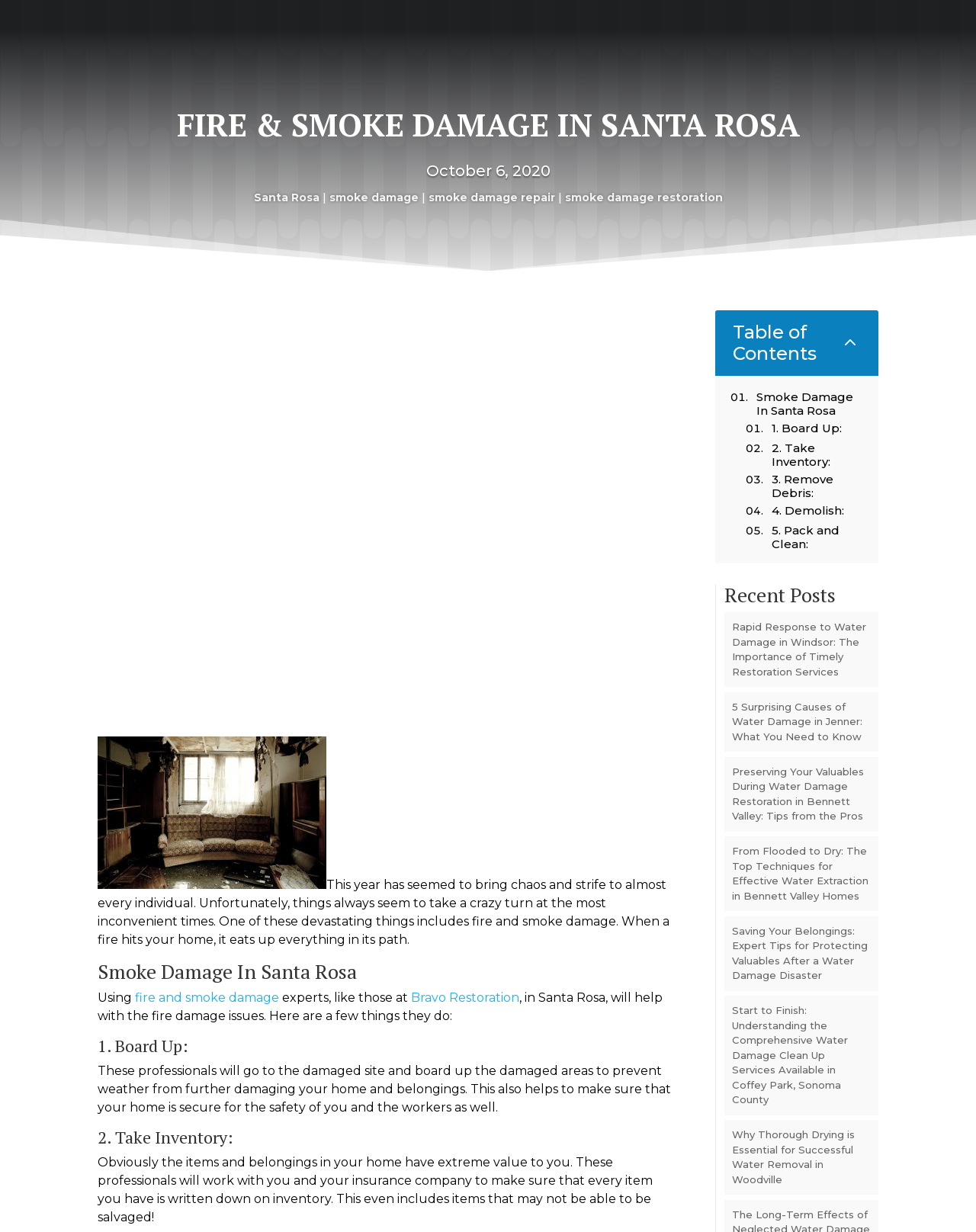Determine the heading of the webpage and extract its text content.

FIRE & SMOKE DAMAGE IN SANTA ROSA